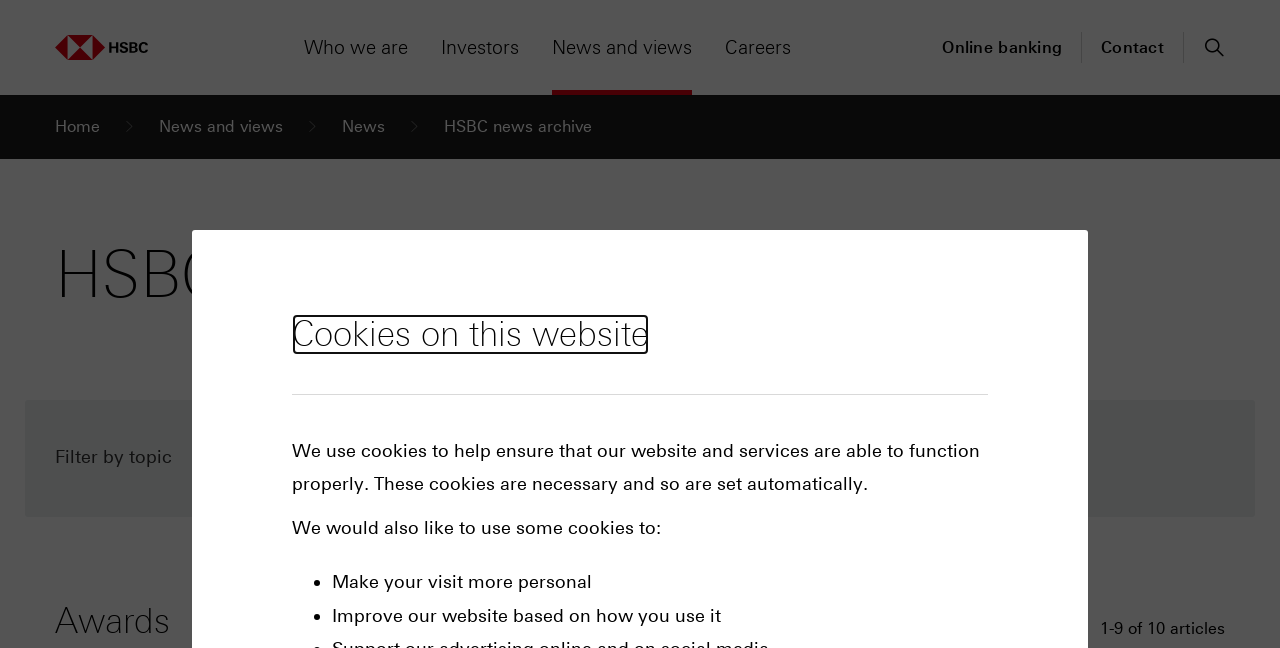Determine the bounding box coordinates of the section I need to click to execute the following instruction: "read about cookies on this website". Provide the coordinates as four float numbers between 0 and 1, i.e., [left, top, right, bottom].

[0.228, 0.488, 0.507, 0.546]